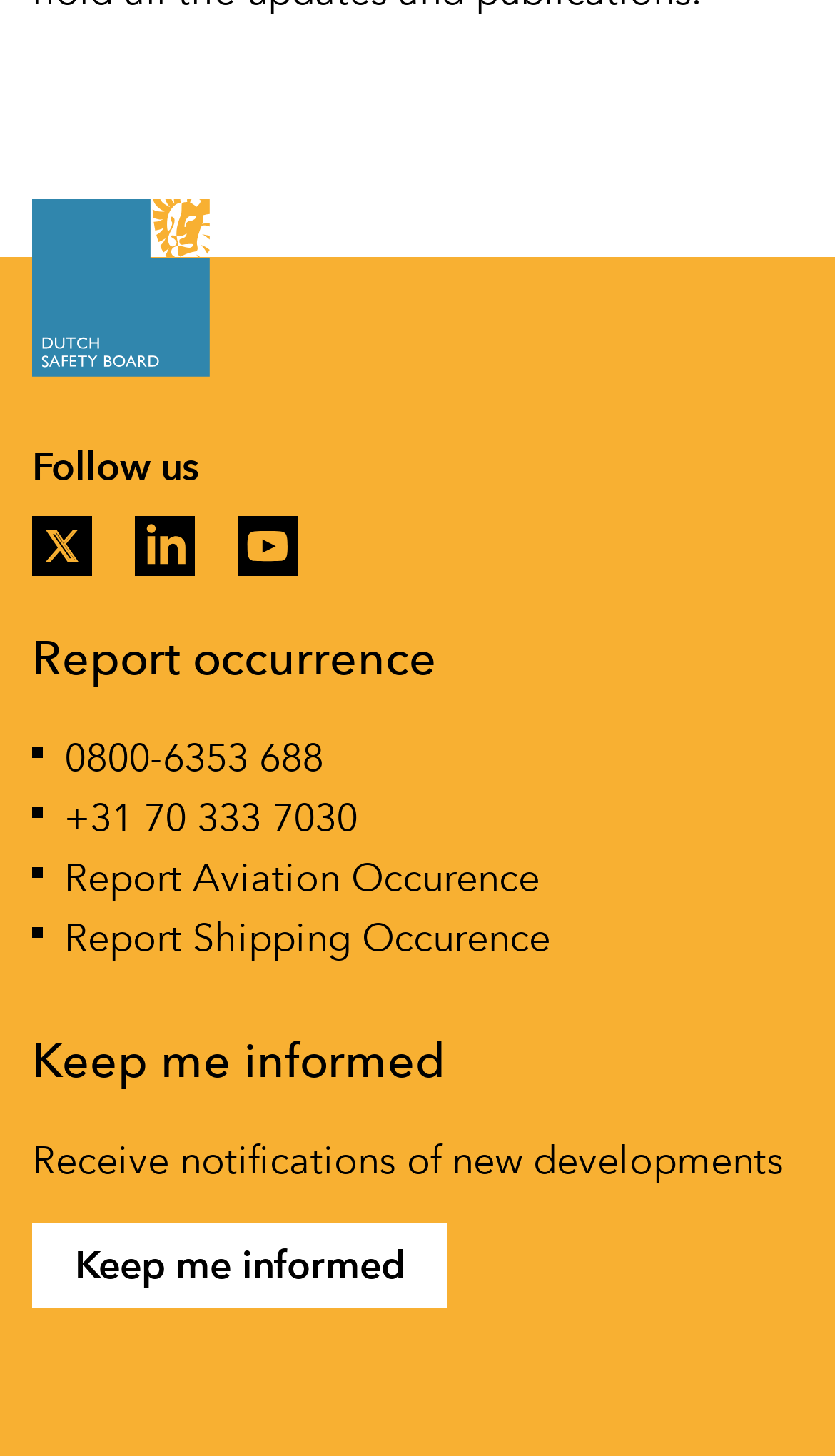Identify and provide the bounding box for the element described by: "+31 70 333 7030".

[0.077, 0.541, 0.428, 0.582]